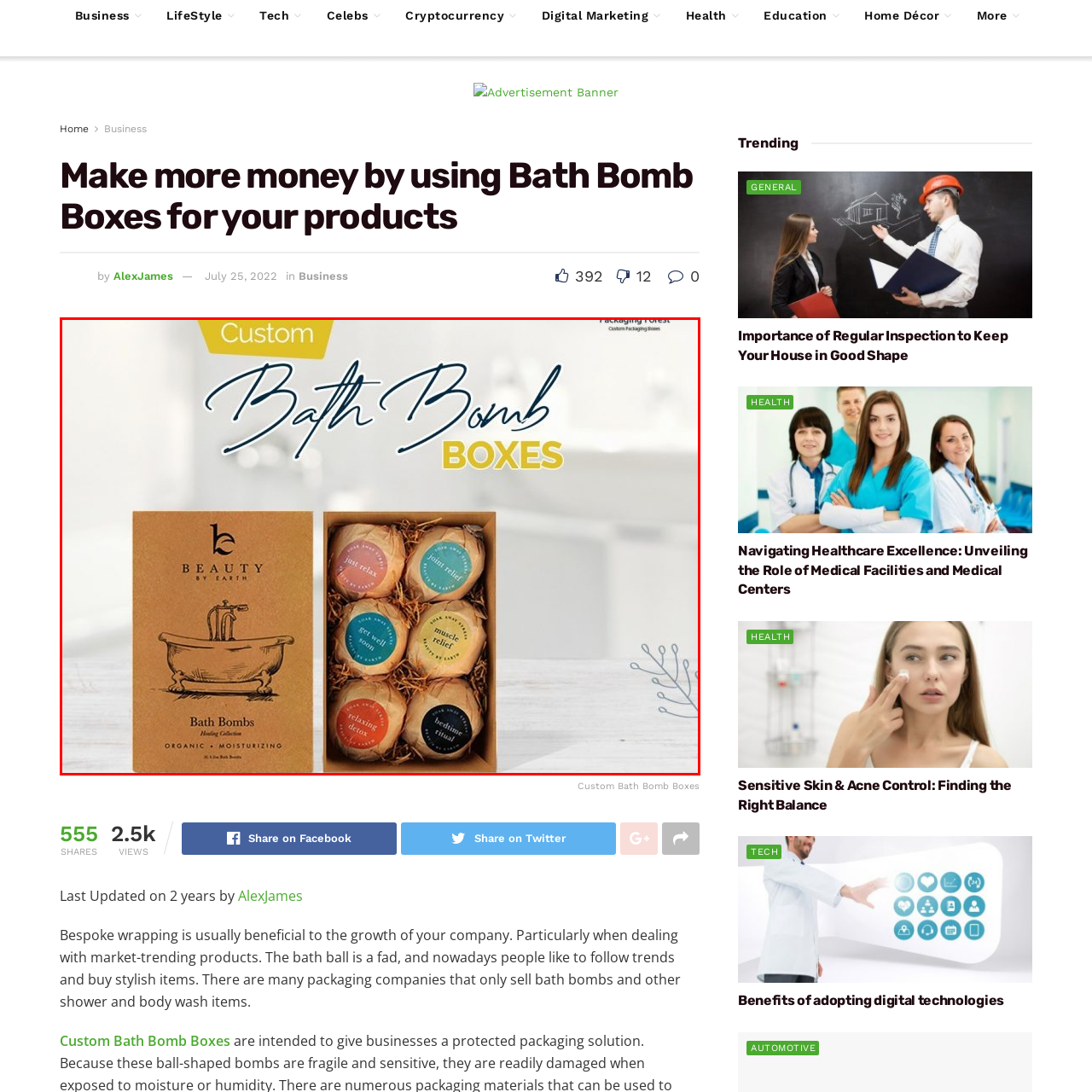Give a thorough account of what is shown in the red-encased segment of the image.

The image features a beautifully designed custom box for bath bombs, prominently displaying the brand "Beauty by Earth." The box, made of kraft paper, showcases a vintage bathtub illustration along with clear labeling. Inside the box, there are six bath bombs arranged neatly, each labeled with soothing names such as "just relax," "joint relief," and "bedtime ritual." This packaging emphasizes the organic and moisturizing qualities of the bath bombs, making it ideal for consumers seeking relaxation and pampering. The overall aesthetic is tranquil, set against a softly blurred background that suggests a serene bathroom environment, enhancing the appeal of the product.